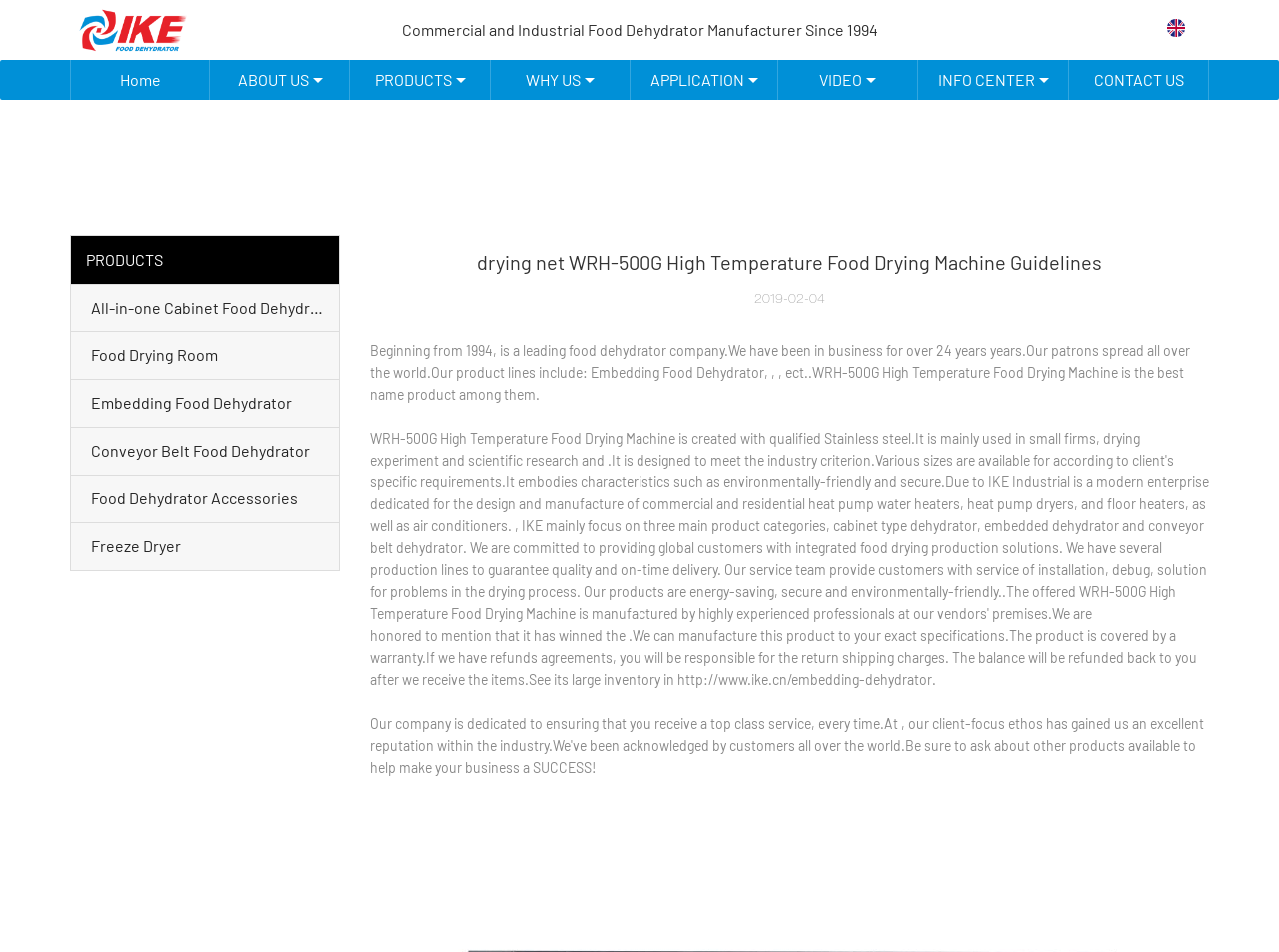What is the name of the product mentioned?
Based on the visual content, answer with a single word or a brief phrase.

WRH-500G